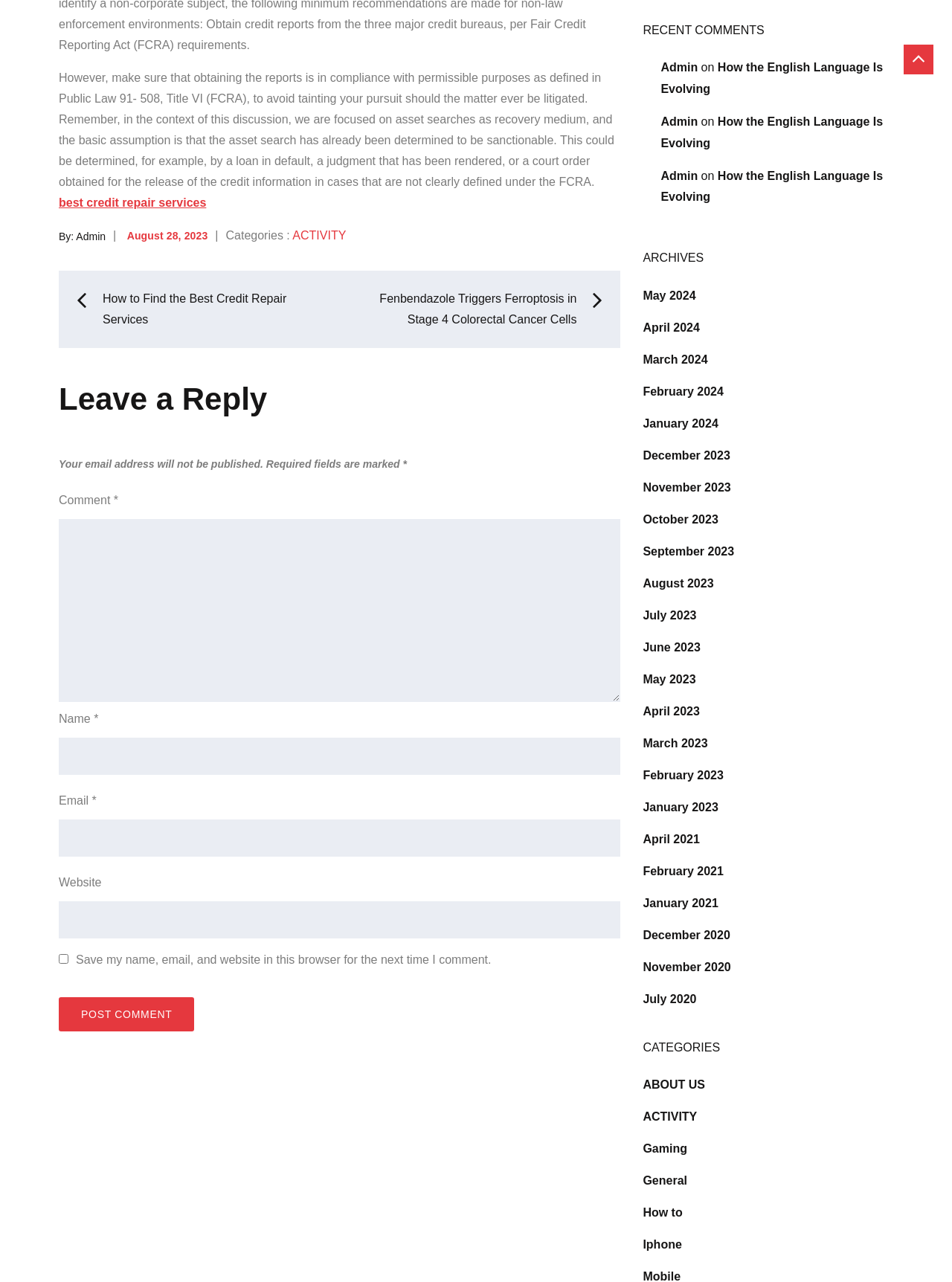Please provide a short answer using a single word or phrase for the question:
How many months are listed in the archives?

17